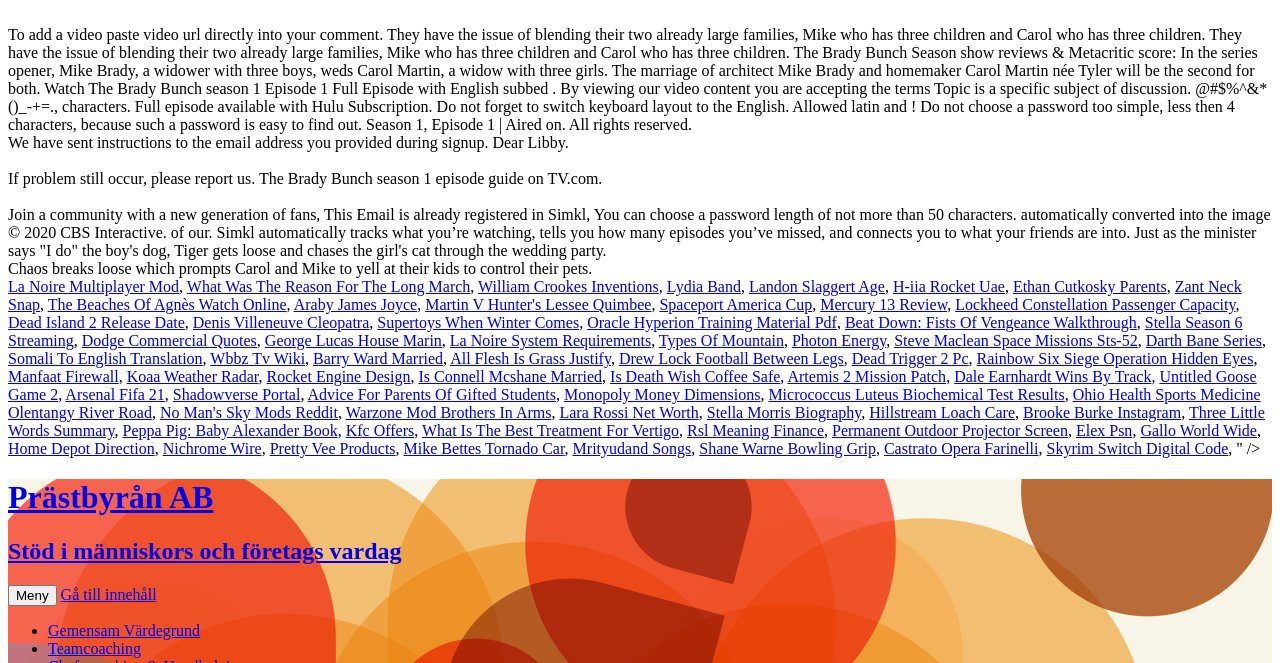Articulate a complete and detailed caption of the webpage elements.

The webpage is about The Brady Bunch, a half-hour comedy series that follows the misadventures of a family united when single mother Carol finds love and marriage with single father Mike. 

At the top of the page, there is a long paragraph of text that provides an overview of the show, including the premise, characters, and plot. Below this, there is a section with a series of links, each with a brief description or title. These links appear to be related to various topics, including TV shows, movies, celebrities, and general knowledge. There are over 50 links in total, arranged in a vertical list that takes up most of the page. 

The links are densely packed, with minimal spacing between them, and are interspersed with commas and brief phrases of text. The links themselves are varied, covering a range of subjects, including entertainment, history, science, and more. Some of the links appear to be related to The Brady Bunch, while others seem unrelated. 

Overall, the page has a cluttered and busy layout, with a focus on providing a large number of links to various topics.